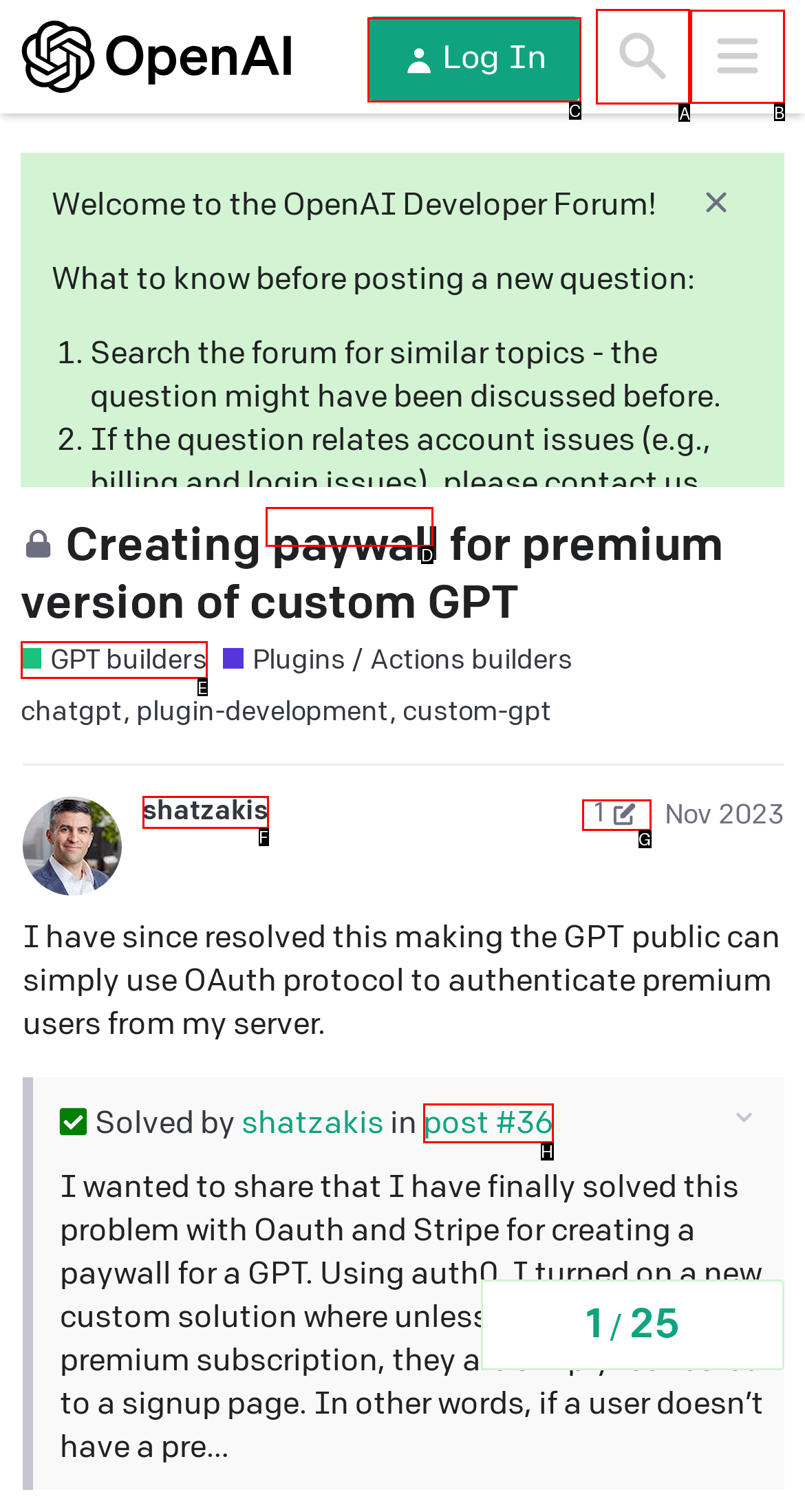Please indicate which option's letter corresponds to the task: Search the forum by examining the highlighted elements in the screenshot.

A